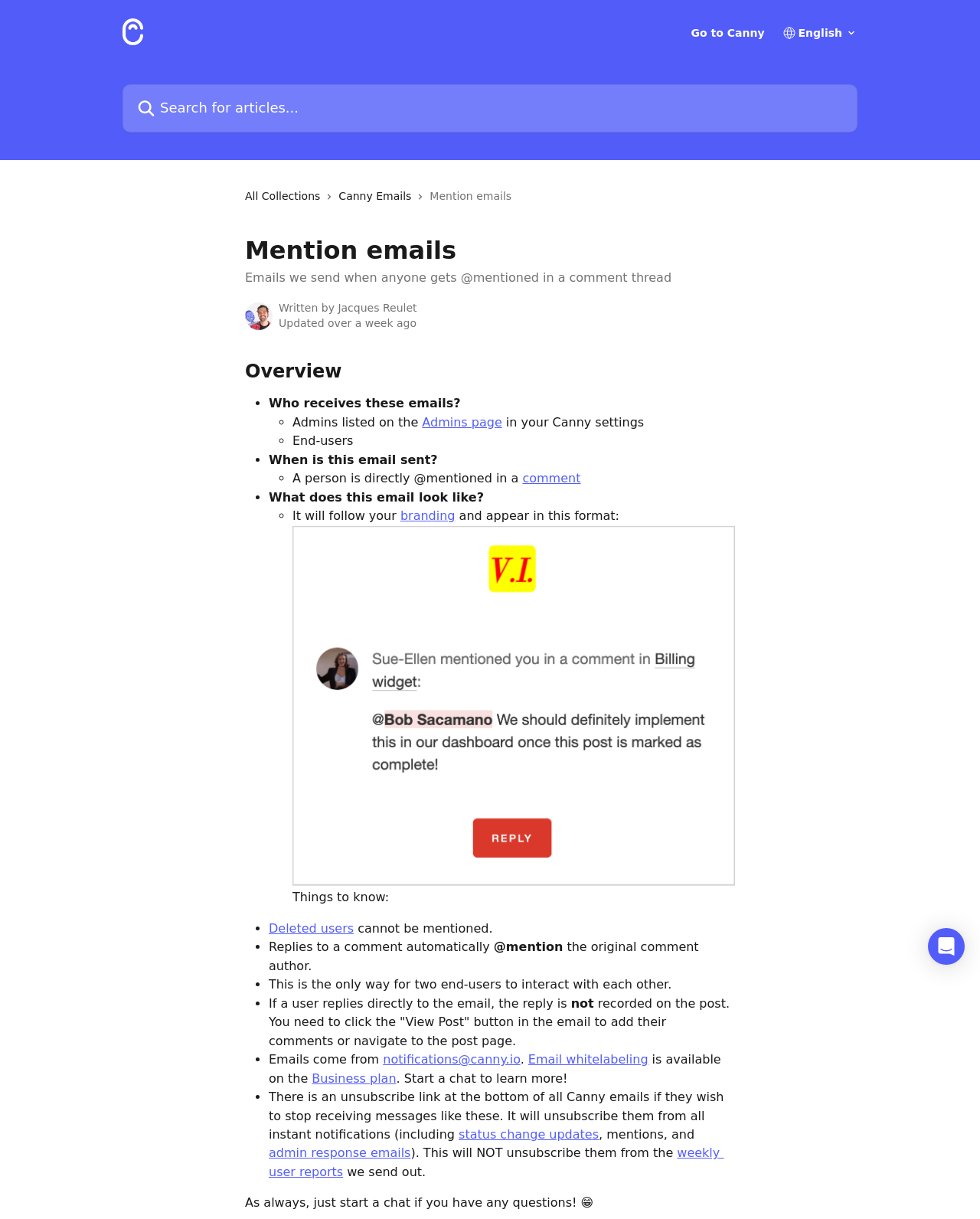Is there an unsubscribe link in the mention emails?
Observe the image and answer the question with a one-word or short phrase response.

Yes